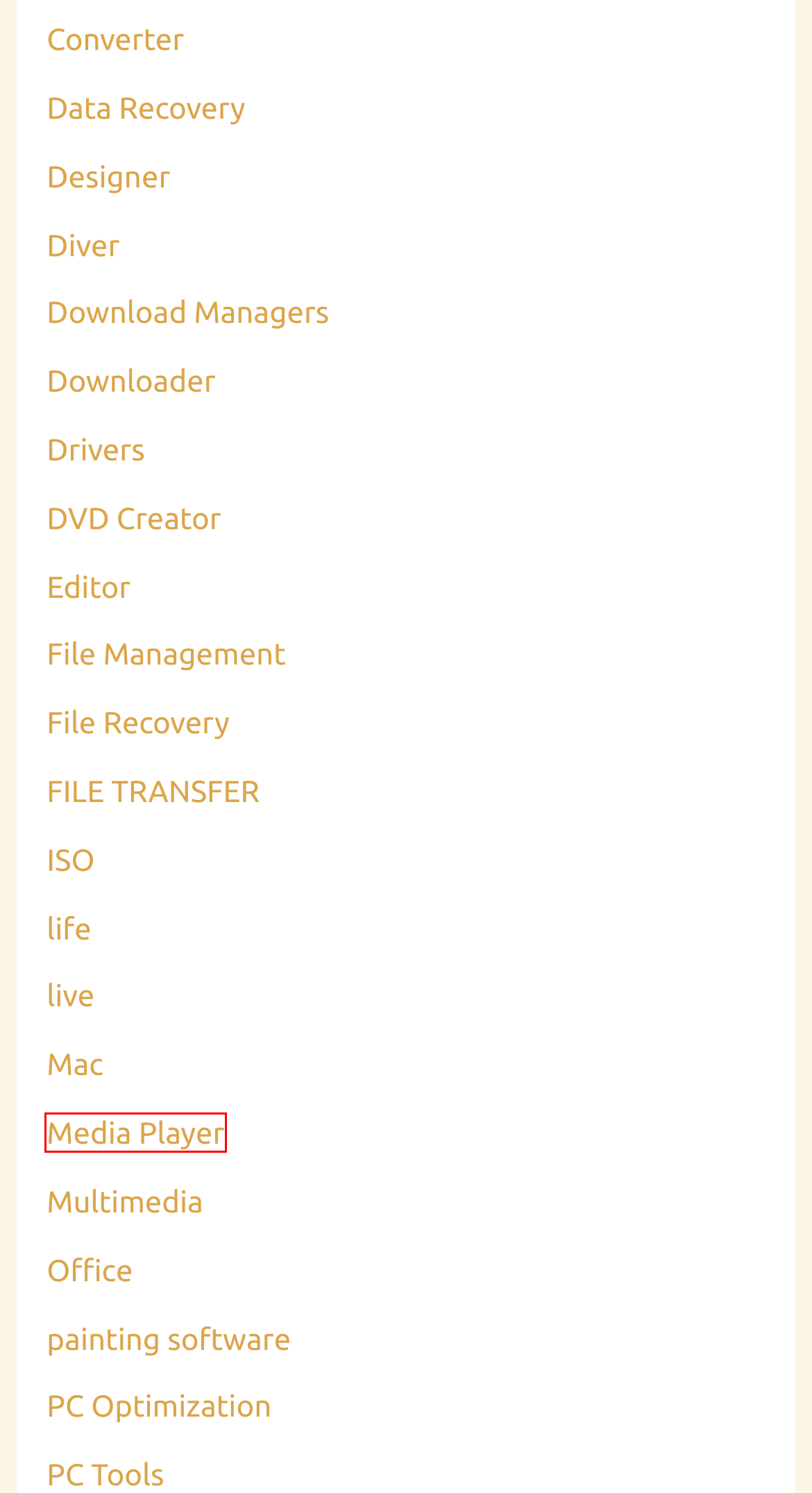You have a screenshot of a webpage with a red rectangle bounding box around a UI element. Choose the best description that matches the new page after clicking the element within the bounding box. The candidate descriptions are:
A. Converter Archives - Crack Software Free Download
B. painting software Archives - Crack Software Free Download
C. Media Player Archives - Crack Software Free Download
D. File Recovery Archives - Crack Software Free Download
E. Download Managers Archives - Crack Software Free Download
F. PC Tools Archives - Crack Software Free Download
G. FILE TRANSFER Archives - Crack Software Free Download
H. live Archives - Crack Software Free Download

C